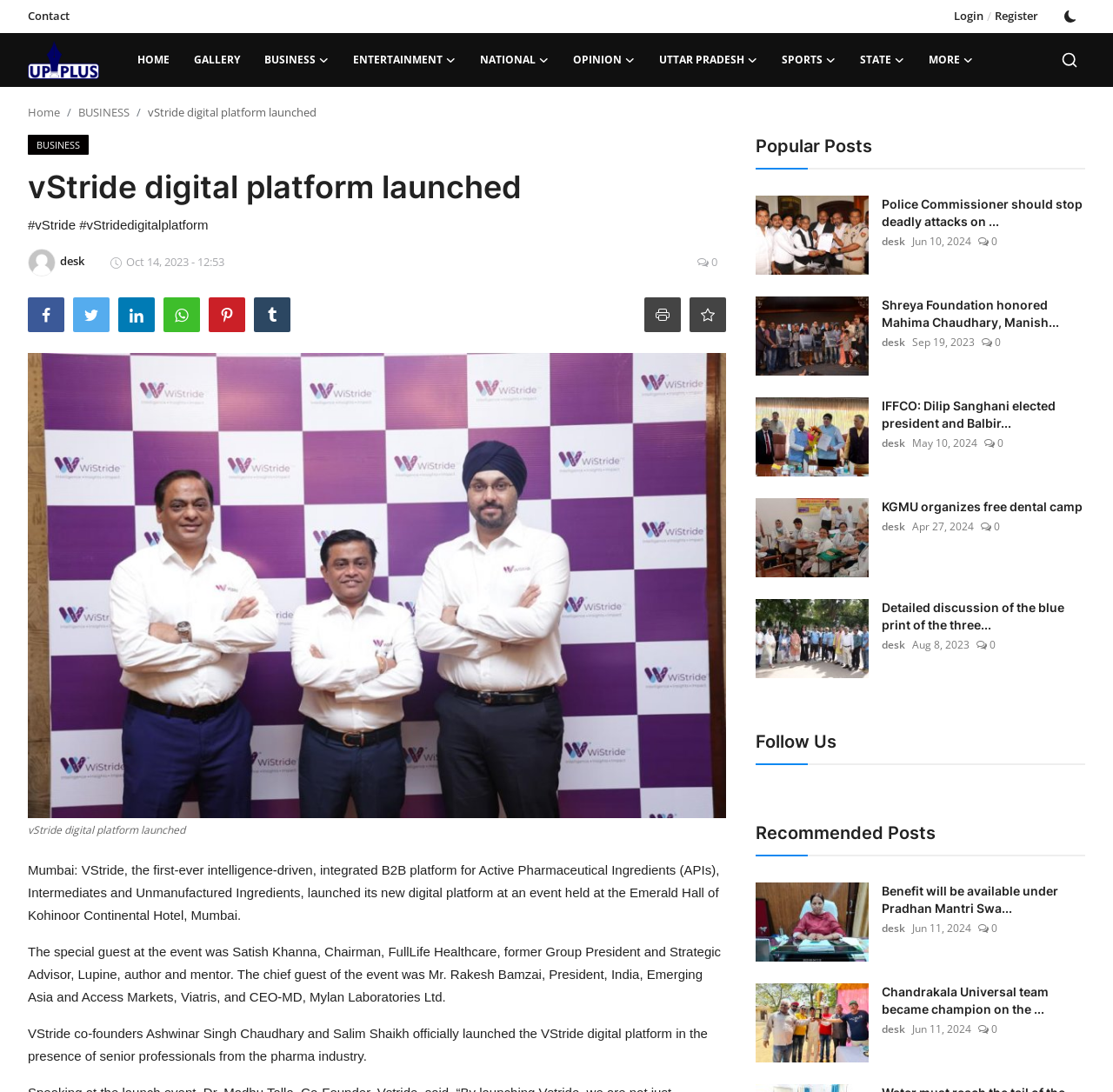Provide the bounding box coordinates of the section that needs to be clicked to accomplish the following instruction: "Click on the 'Contact' link."

[0.025, 0.002, 0.062, 0.027]